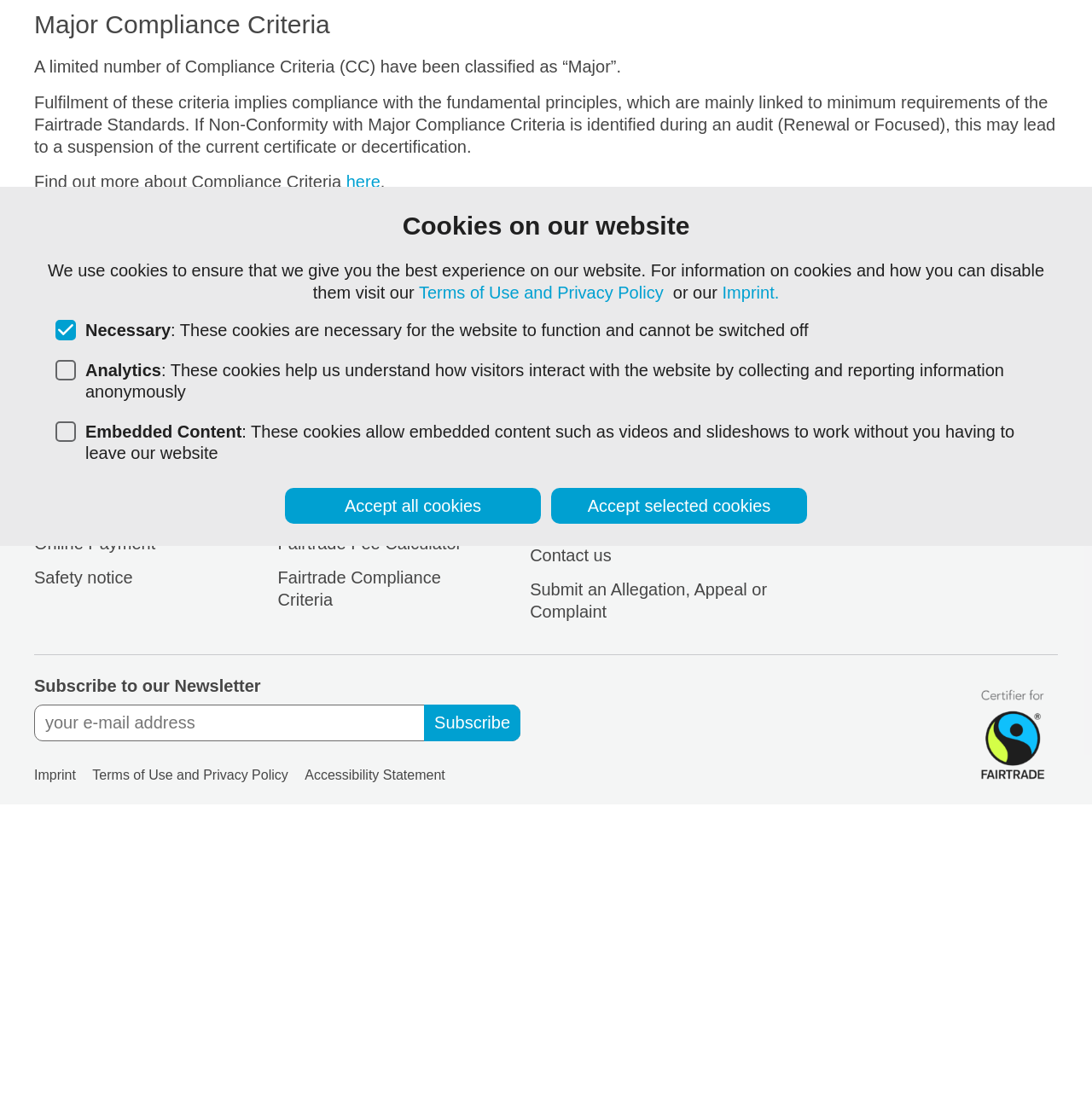Provide the bounding box coordinates for the UI element that is described by this text: "Imprint.". The coordinates should be in the form of four float numbers between 0 and 1: [left, top, right, bottom].

[0.661, 0.253, 0.713, 0.27]